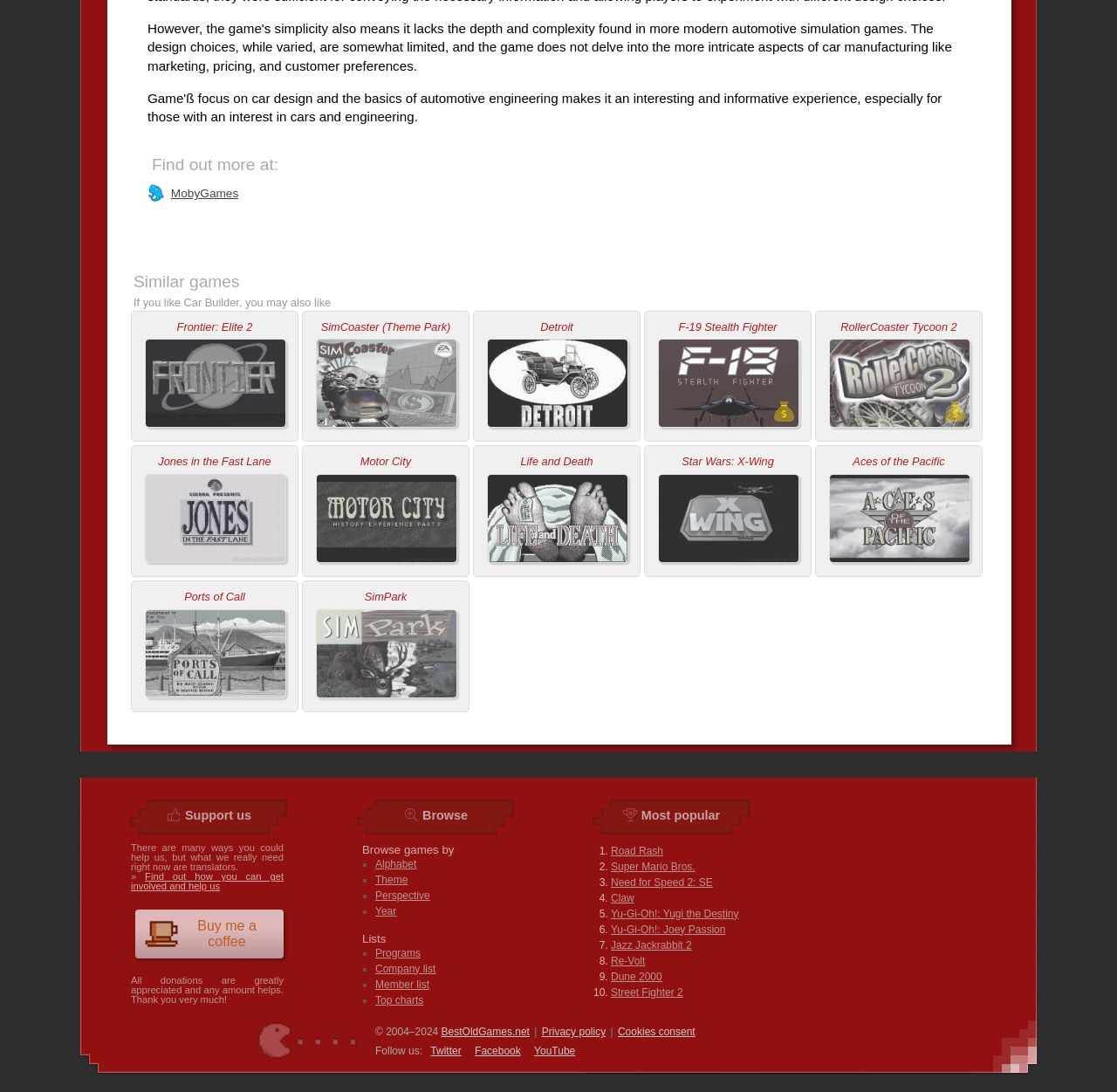Give a succinct answer to this question in a single word or phrase: 
What is the website about?

Games